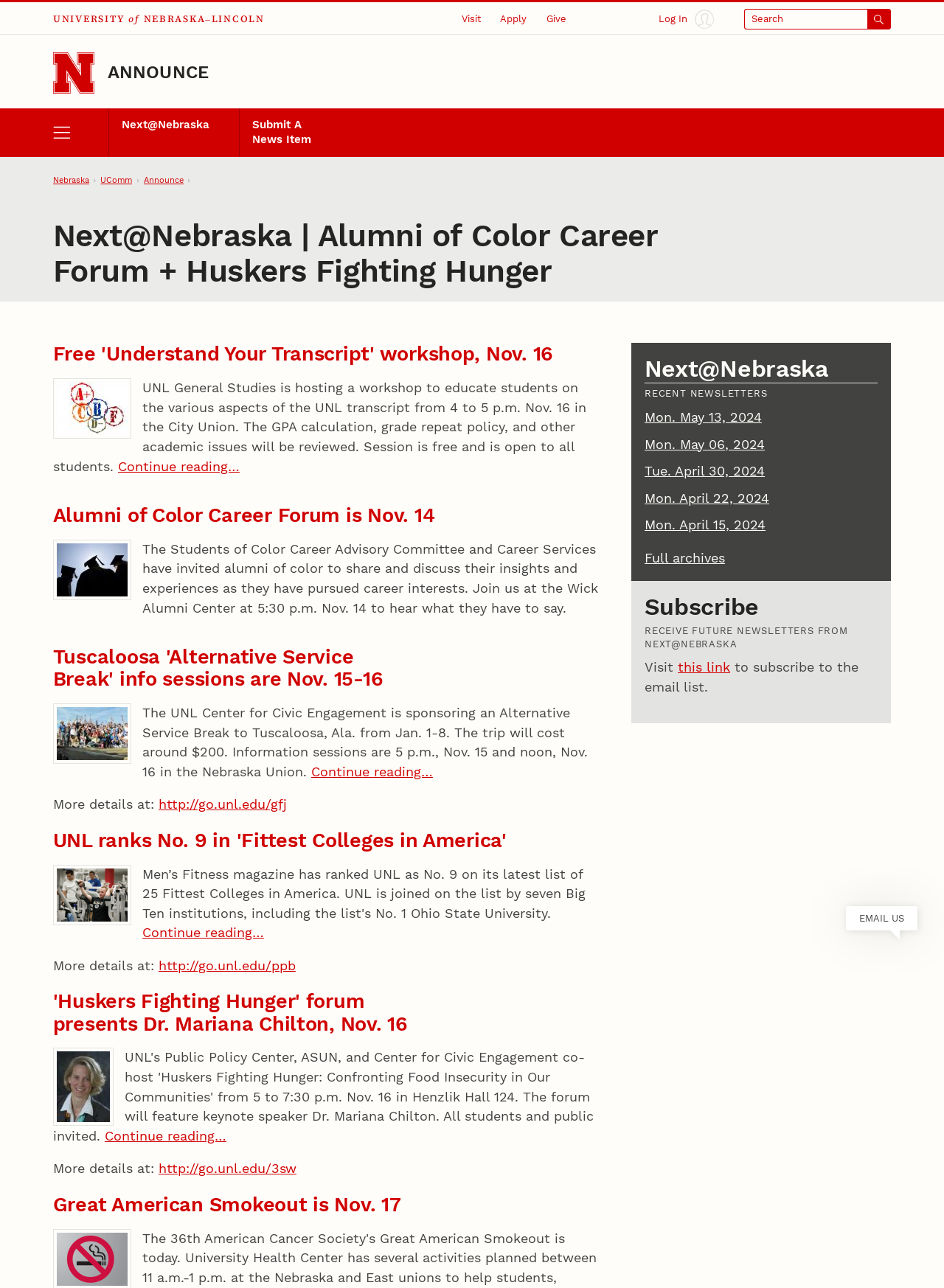Examine the screenshot and answer the question in as much detail as possible: What is the purpose of the 'Huskers Fighting Hunger' forum?

I found the answer by reading the article with the heading 'Huskers Fighting Hunger' forum presents Dr. Mariana Chilton, Nov. 16', which describes the purpose of the forum.